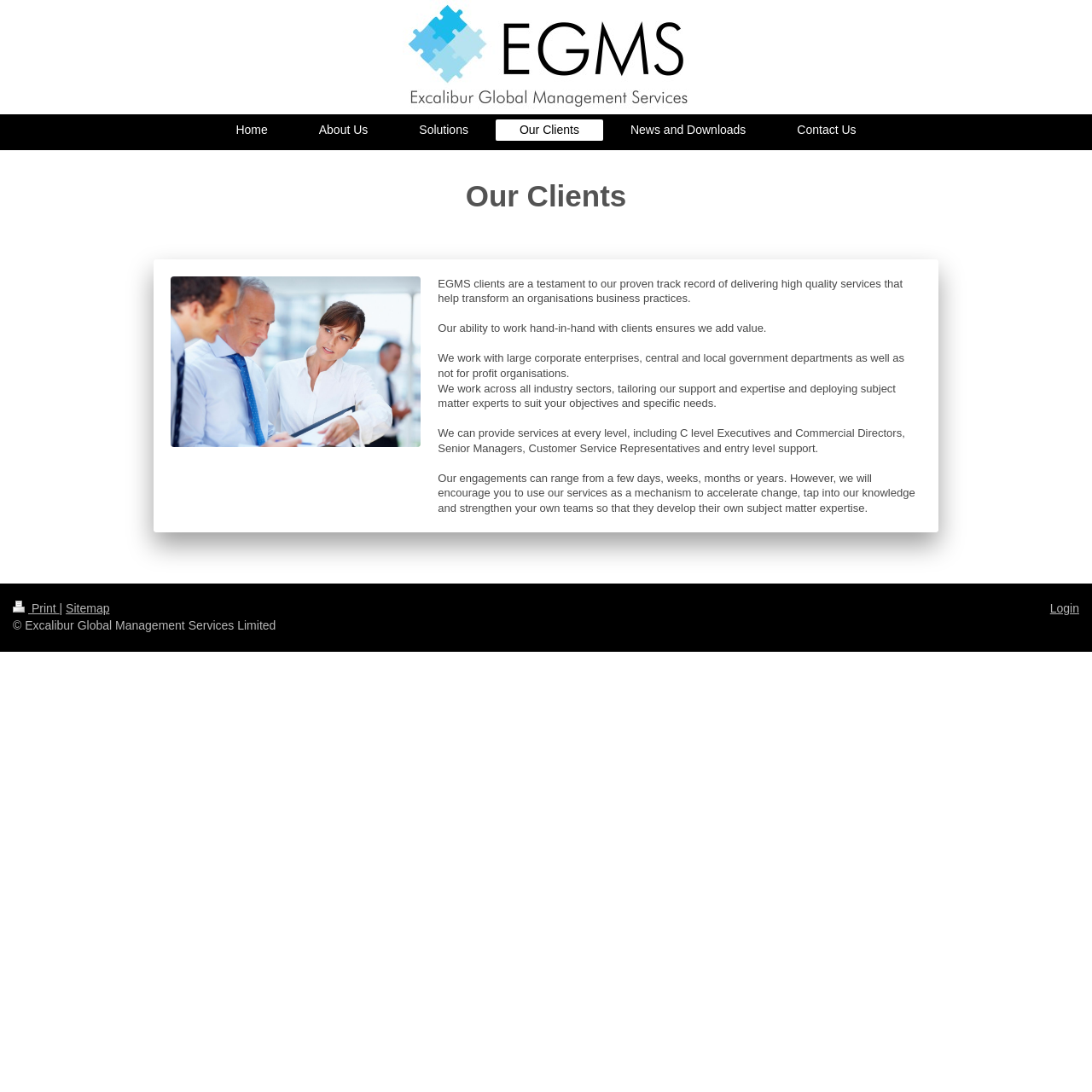Please pinpoint the bounding box coordinates for the region I should click to adhere to this instruction: "view solutions".

[0.362, 0.109, 0.451, 0.129]